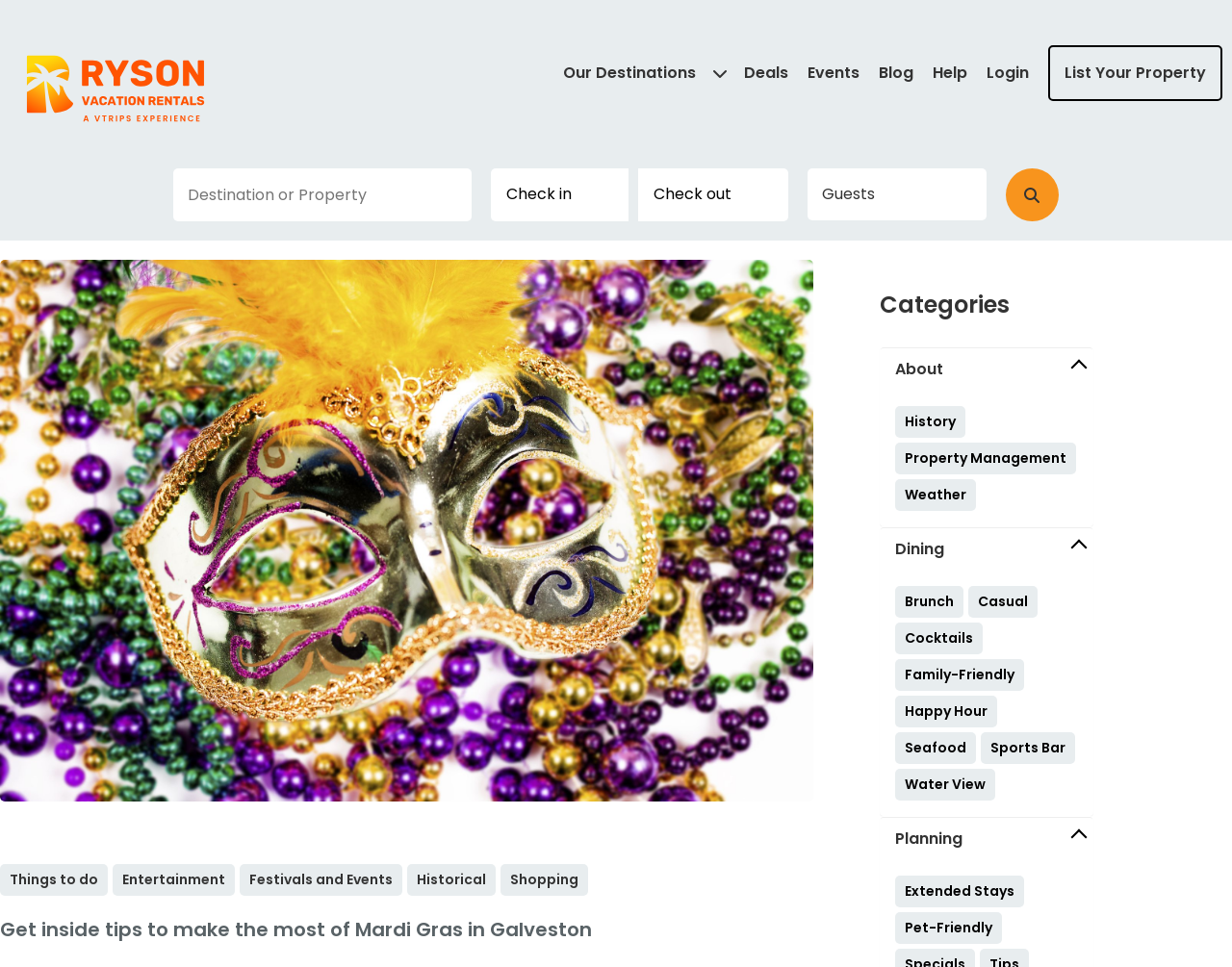Identify the bounding box coordinates of the region that needs to be clicked to carry out this instruction: "List your property". Provide these coordinates as four float numbers ranging from 0 to 1, i.e., [left, top, right, bottom].

[0.851, 0.047, 0.992, 0.104]